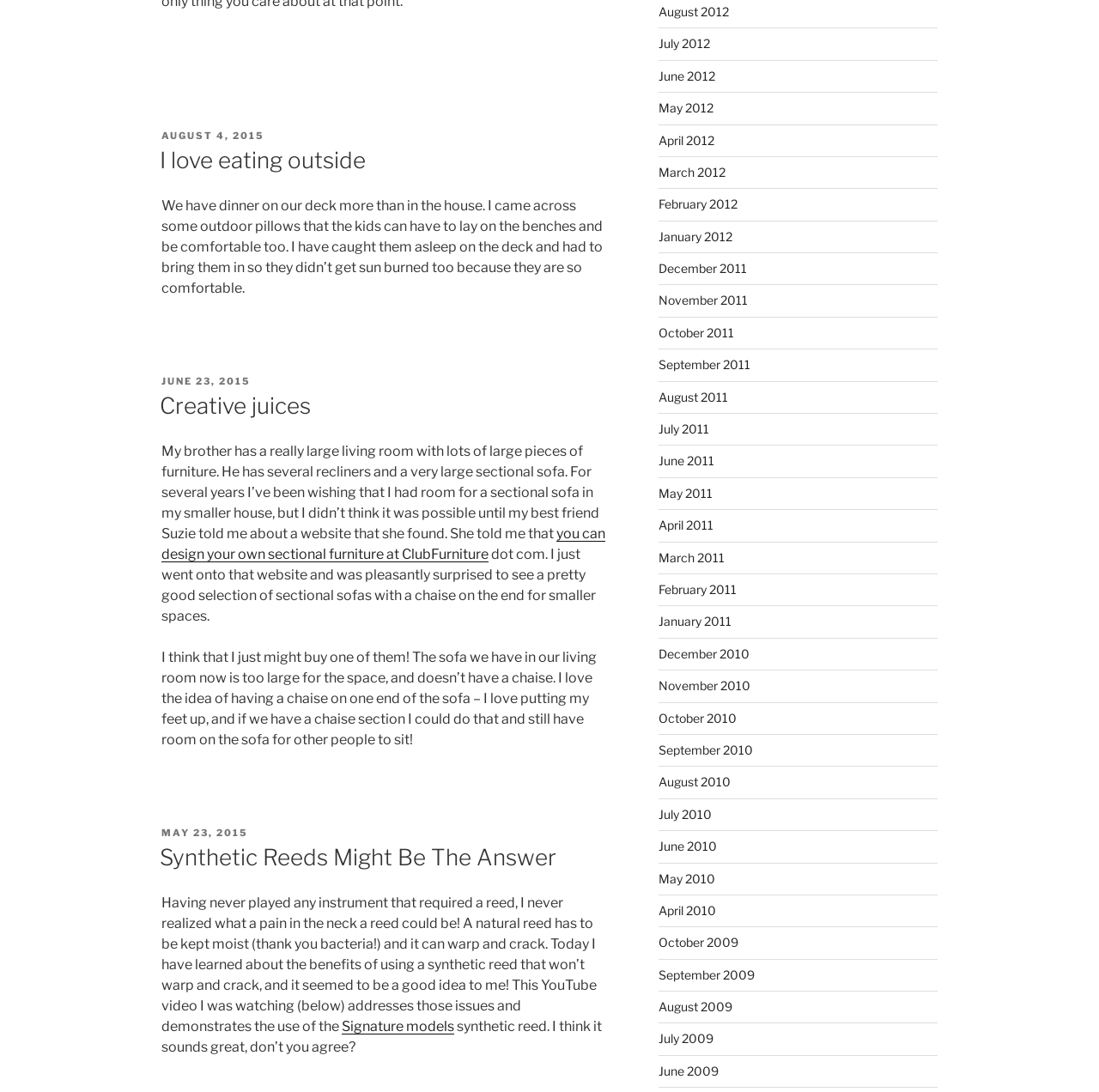Locate the bounding box coordinates of the clickable element to fulfill the following instruction: "Click on 'I love eating outside'". Provide the coordinates as four float numbers between 0 and 1 in the format [left, top, right, bottom].

[0.145, 0.134, 0.333, 0.159]